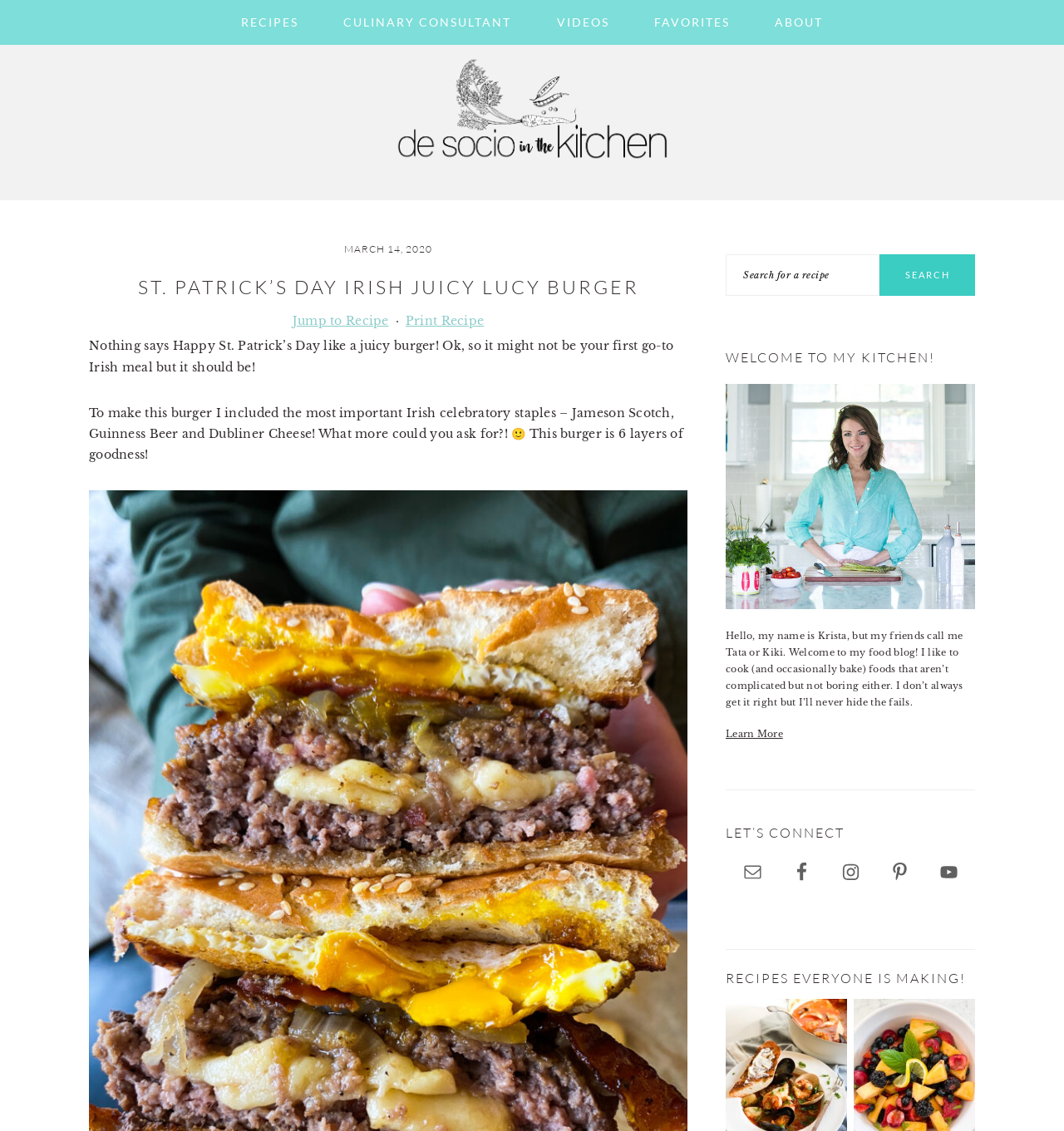Find the bounding box of the element with the following description: "Instagram". The coordinates must be four float numbers between 0 and 1, formatted as [left, top, right, bottom].

[0.781, 0.754, 0.818, 0.789]